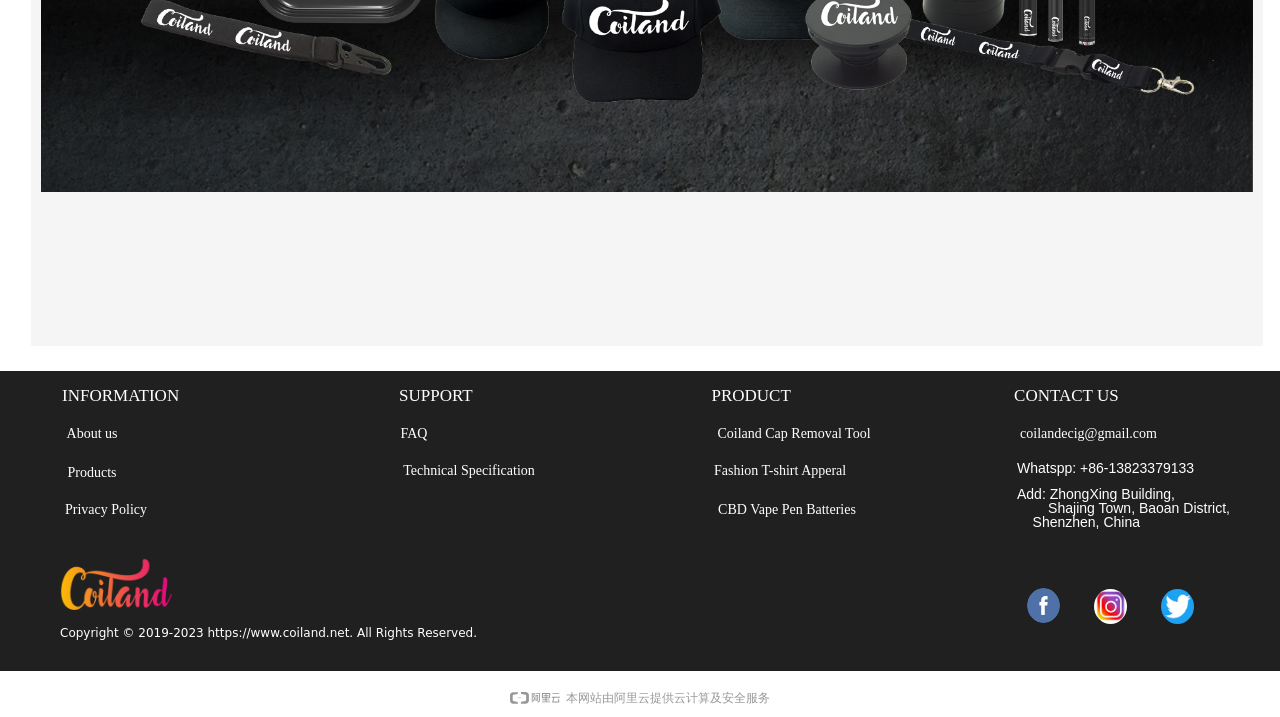Respond to the question below with a concise word or phrase:
What is the company name mentioned in the copyright information?

coiland.net